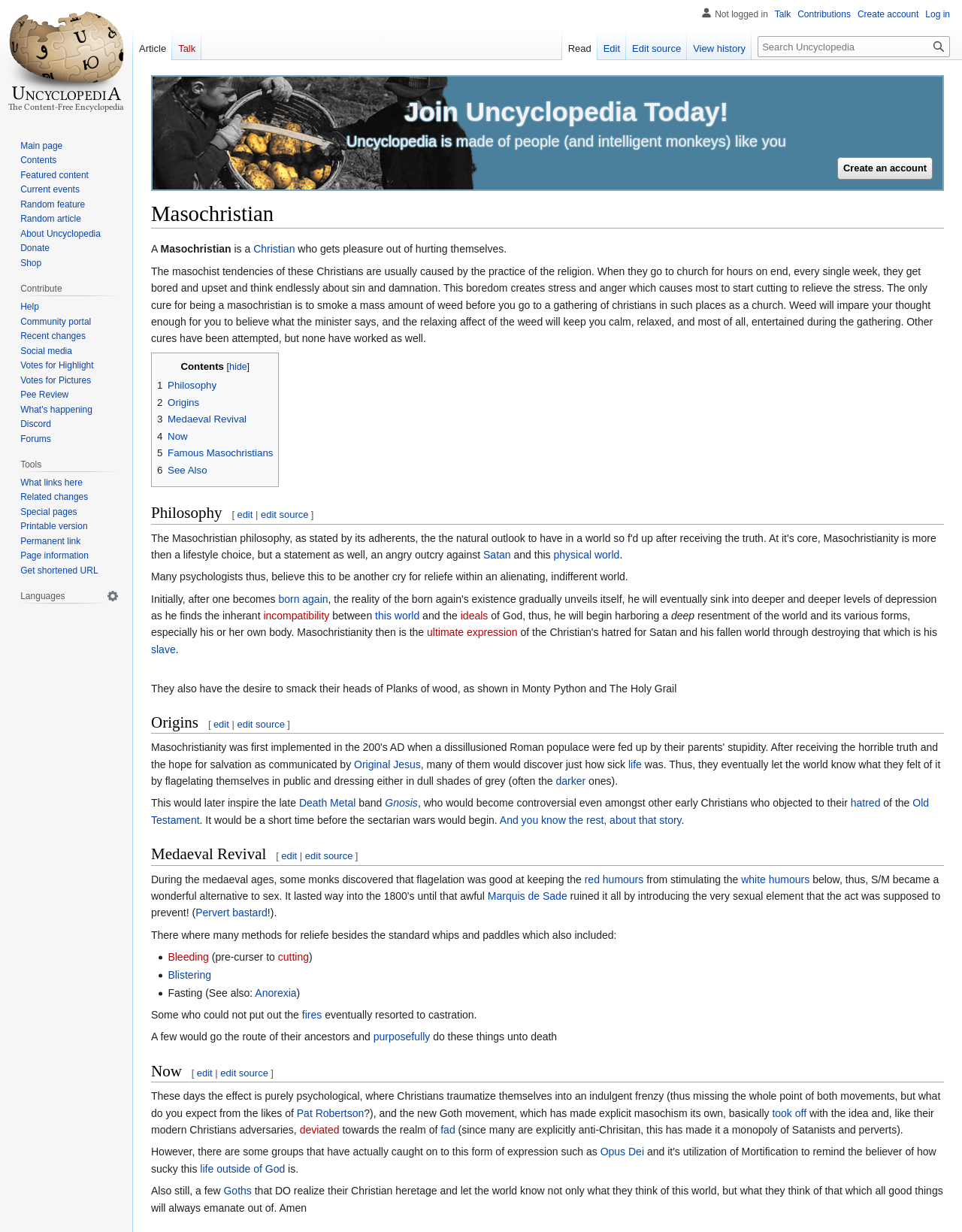What inspired the late Death Metal band?
Look at the image and answer the question with a single word or phrase.

Gnosis